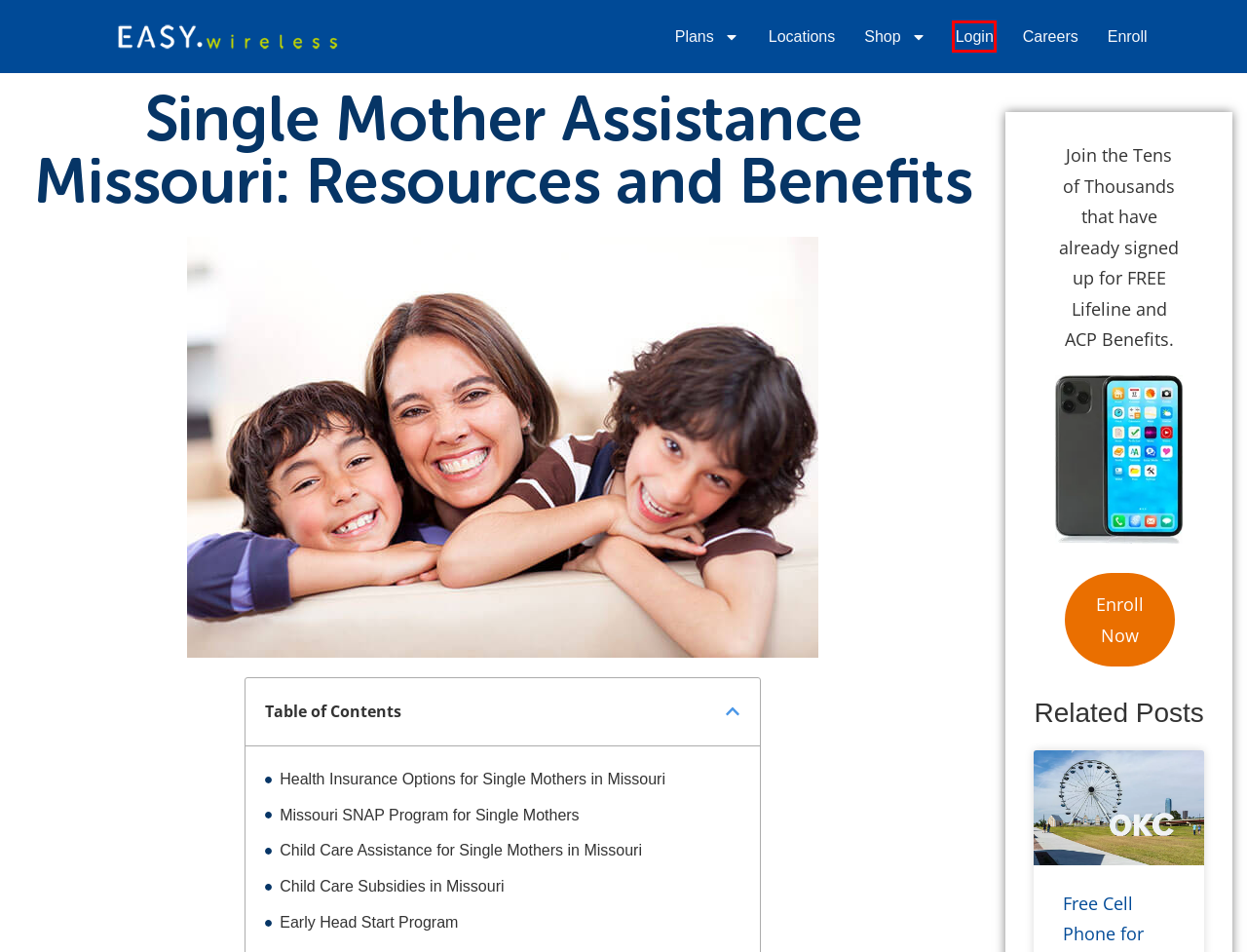Review the screenshot of a webpage that includes a red bounding box. Choose the webpage description that best matches the new webpage displayed after clicking the element within the bounding box. Here are the candidates:
A. Careers - EASY.Wireless
B. Easy Wireless Frequently Asked Questions - EASY.Wireless
C. Hearing Aid Compatibility - EASY.Wireless
D. Locations - Get Your FREE Phone Services Today.
E. Free Missouri Health Insurance And Free Phones In Missouri. Now Available! - EASY.Wireless
F. Free Cell Phone For Senior Citizens In Oklahoma - EASY.Wireless
G. How To Sign Up - EASY.Wireless
H. EasyWireless

H